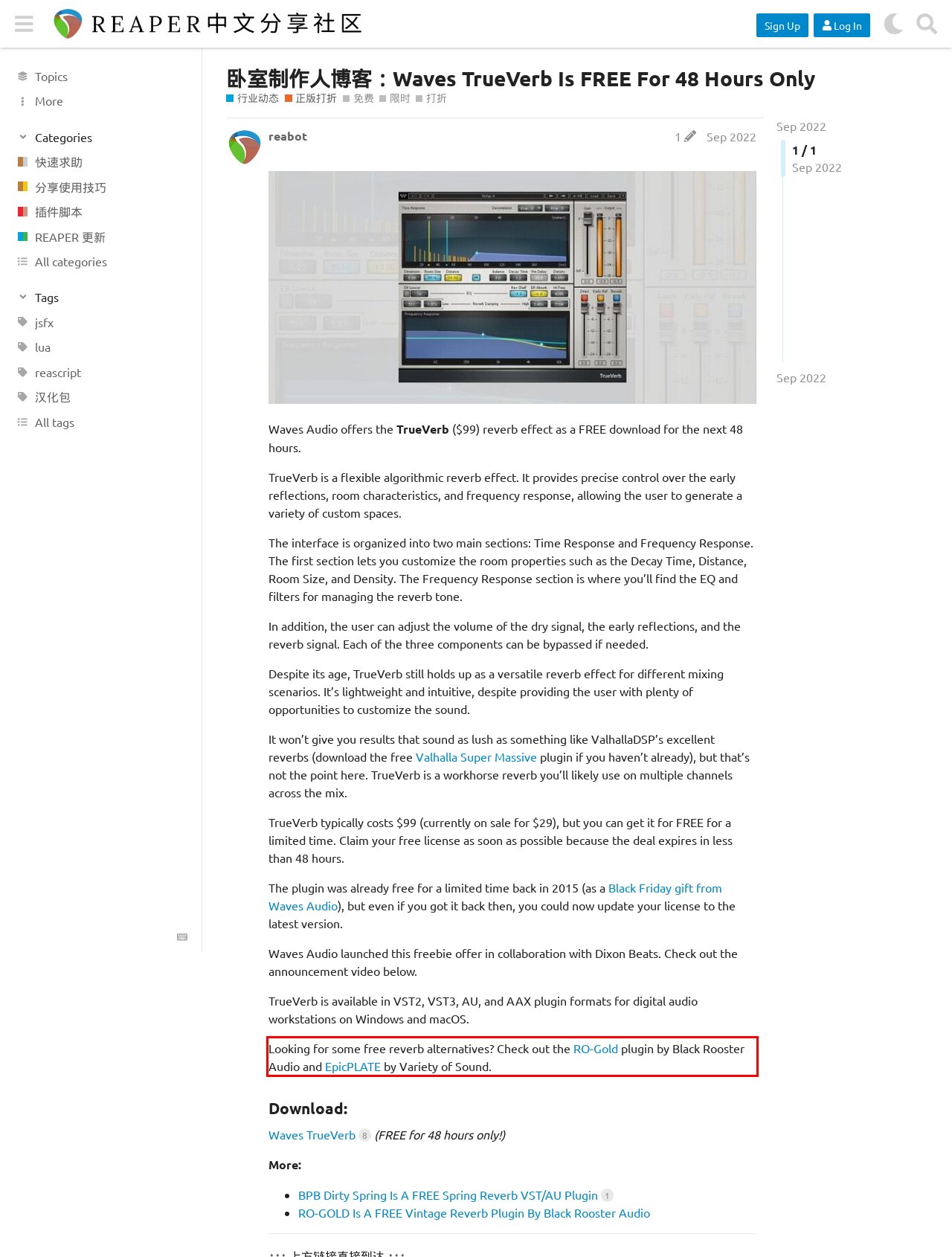You are given a webpage screenshot with a red bounding box around a UI element. Extract and generate the text inside this red bounding box.

Looking for some free reverb alternatives? Check out the RO-Gold plugin by Black Rooster Audio and EpicPLATE by Variety of Sound.